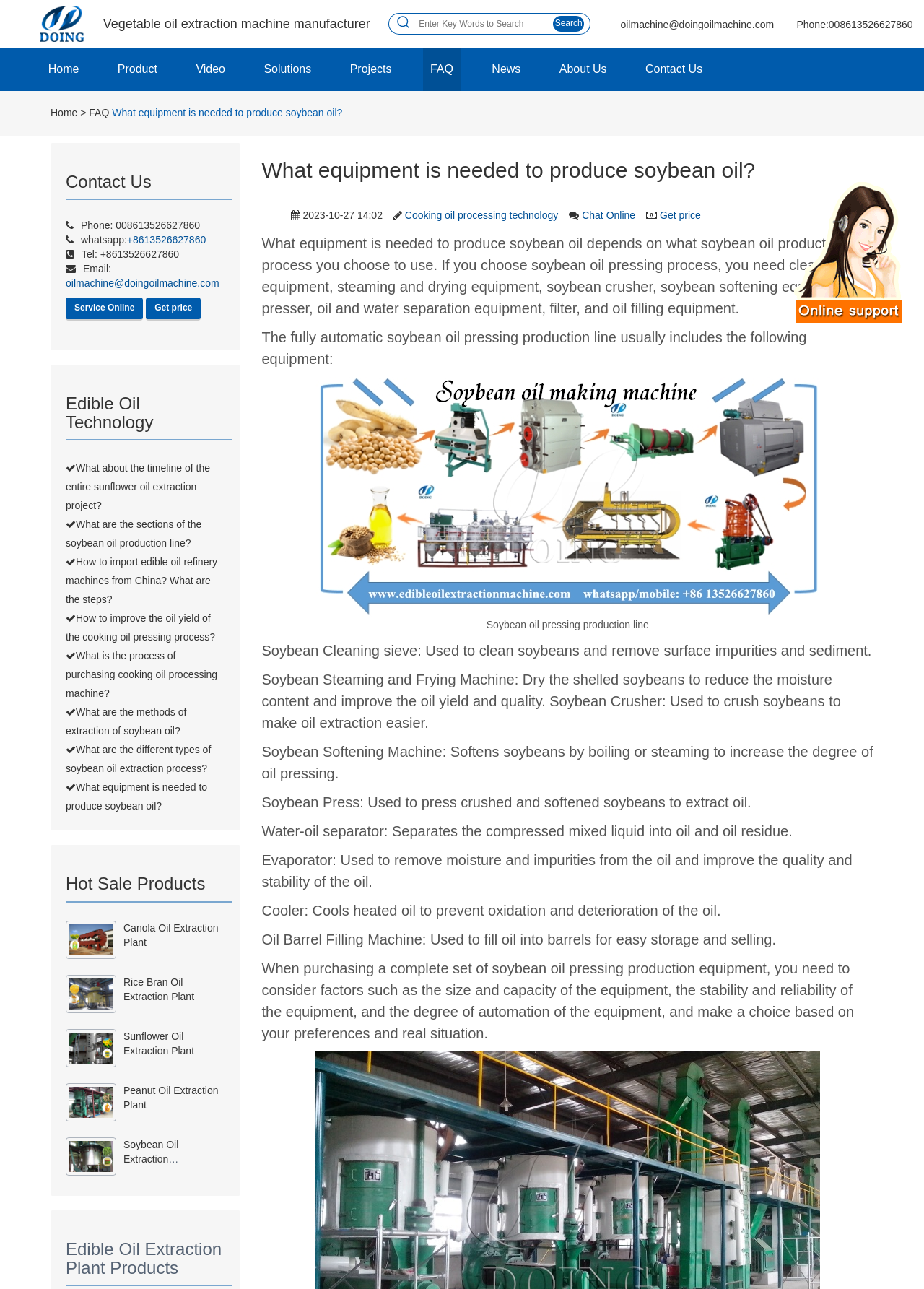Identify the bounding box coordinates of the area that should be clicked in order to complete the given instruction: "Chat online". The bounding box coordinates should be four float numbers between 0 and 1, i.e., [left, top, right, bottom].

[0.63, 0.162, 0.688, 0.171]